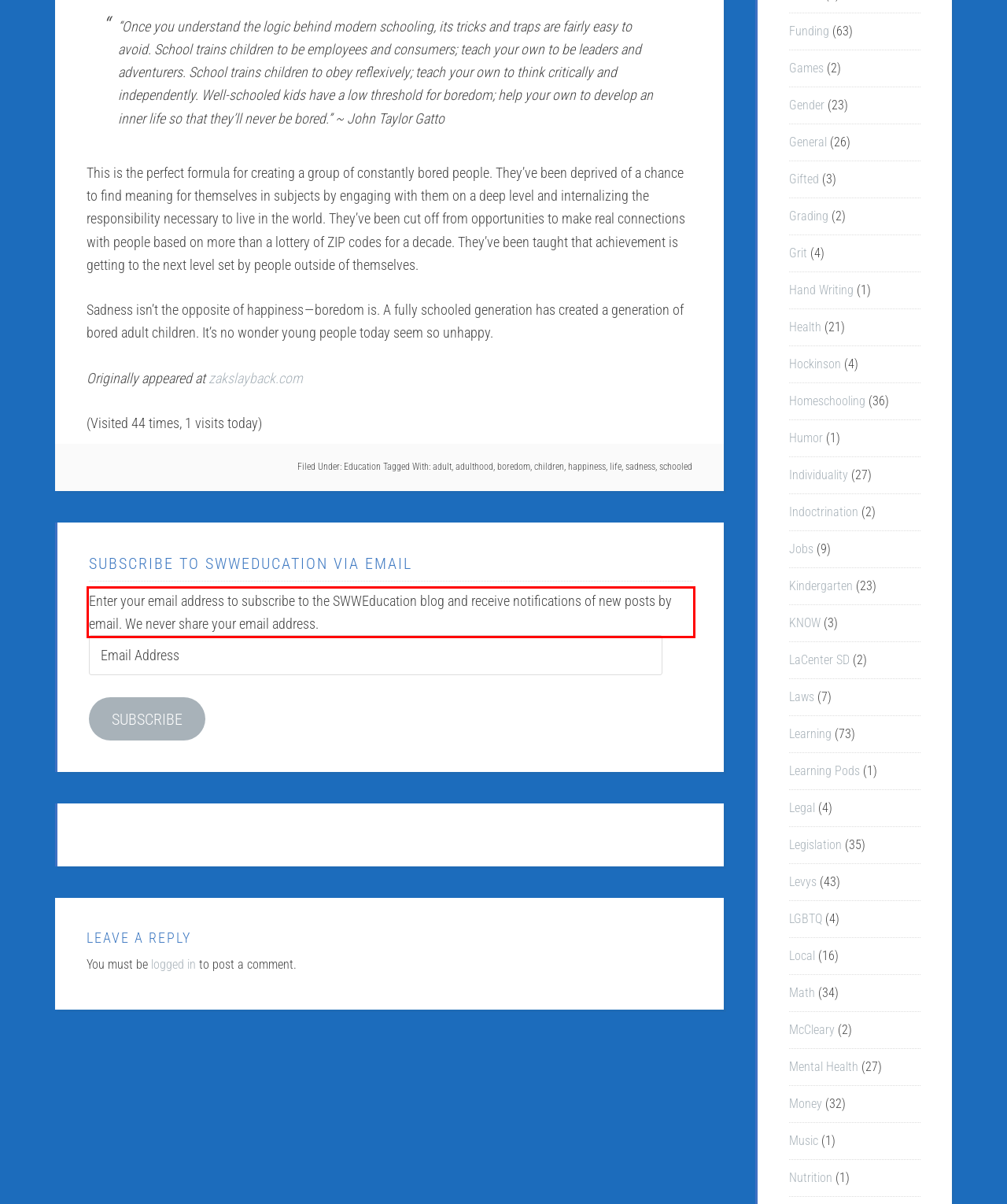You are given a screenshot showing a webpage with a red bounding box. Perform OCR to capture the text within the red bounding box.

Enter your email address to subscribe to the SWWEducation blog and receive notifications of new posts by email. We never share your email address.